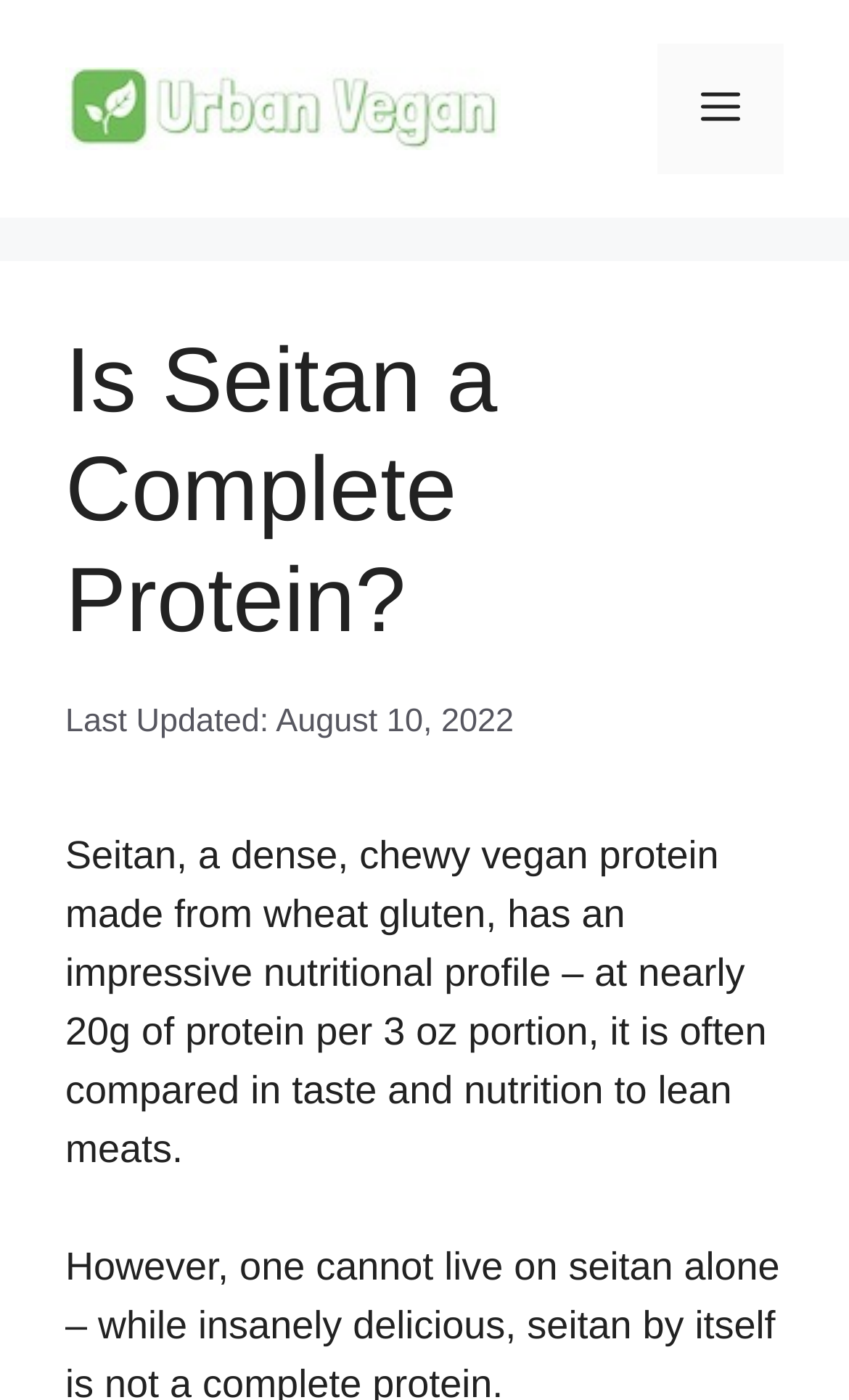Please provide a one-word or phrase answer to the question: 
What is the name of the website?

Urban Vegan